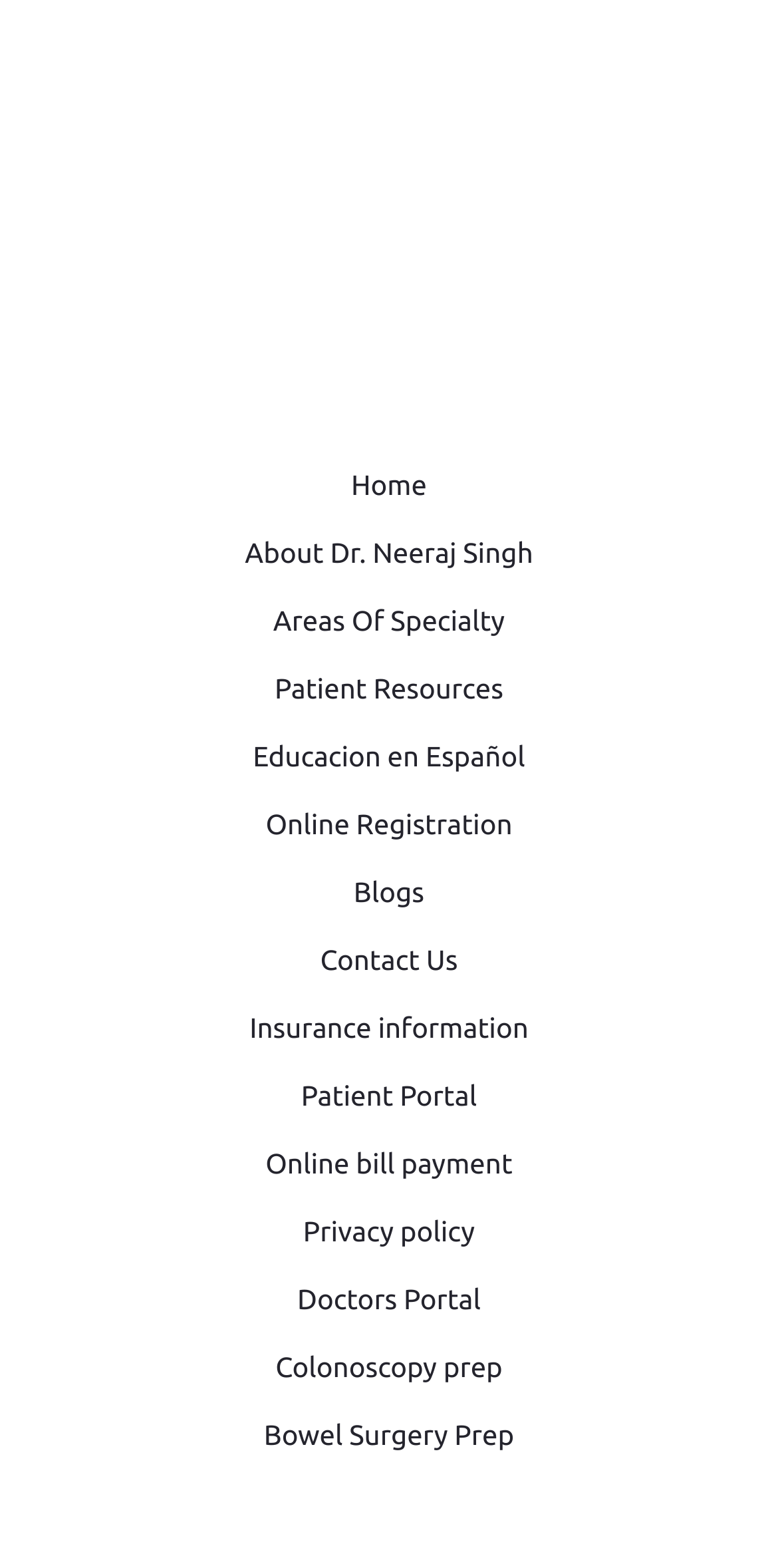What is the last link on the webpage?
Answer with a single word or short phrase according to what you see in the image.

Bowel Surgery Prep